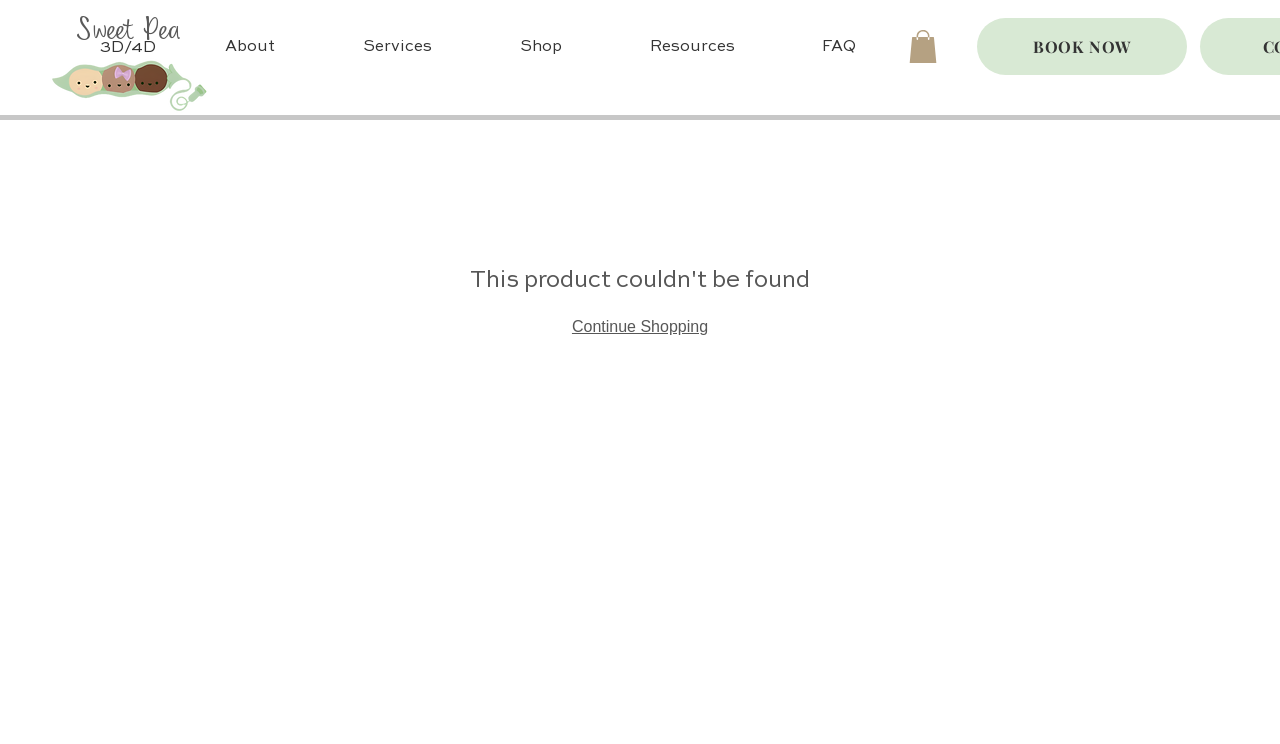Answer the question in a single word or phrase:
What is the alternative action to booking an appointment?

Continue Shopping